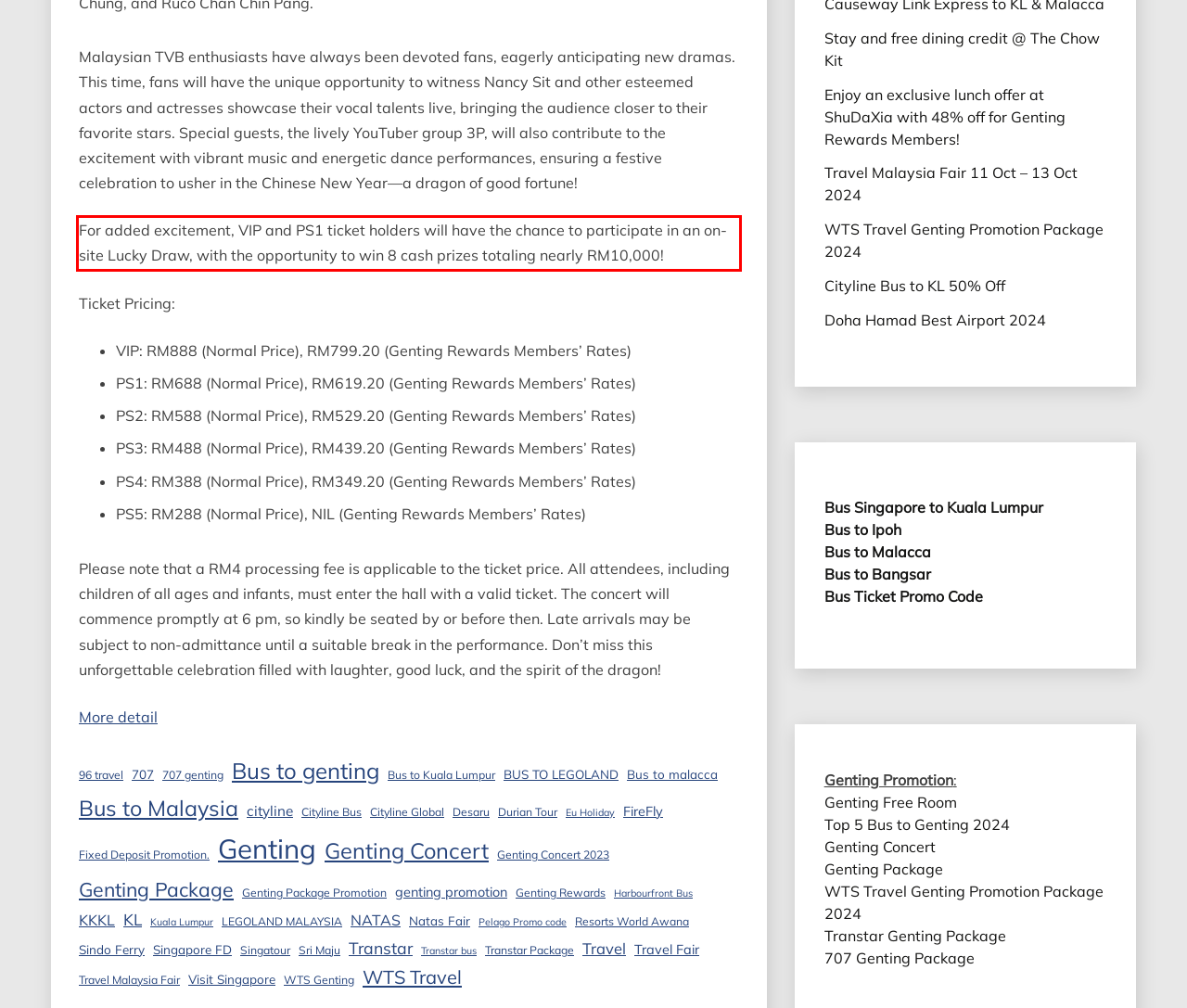Please take the screenshot of the webpage, find the red bounding box, and generate the text content that is within this red bounding box.

For added excitement, VIP and PS1 ticket holders will have the chance to participate in an on-site Lucky Draw, with the opportunity to win 8 cash prizes totaling nearly RM10,000!